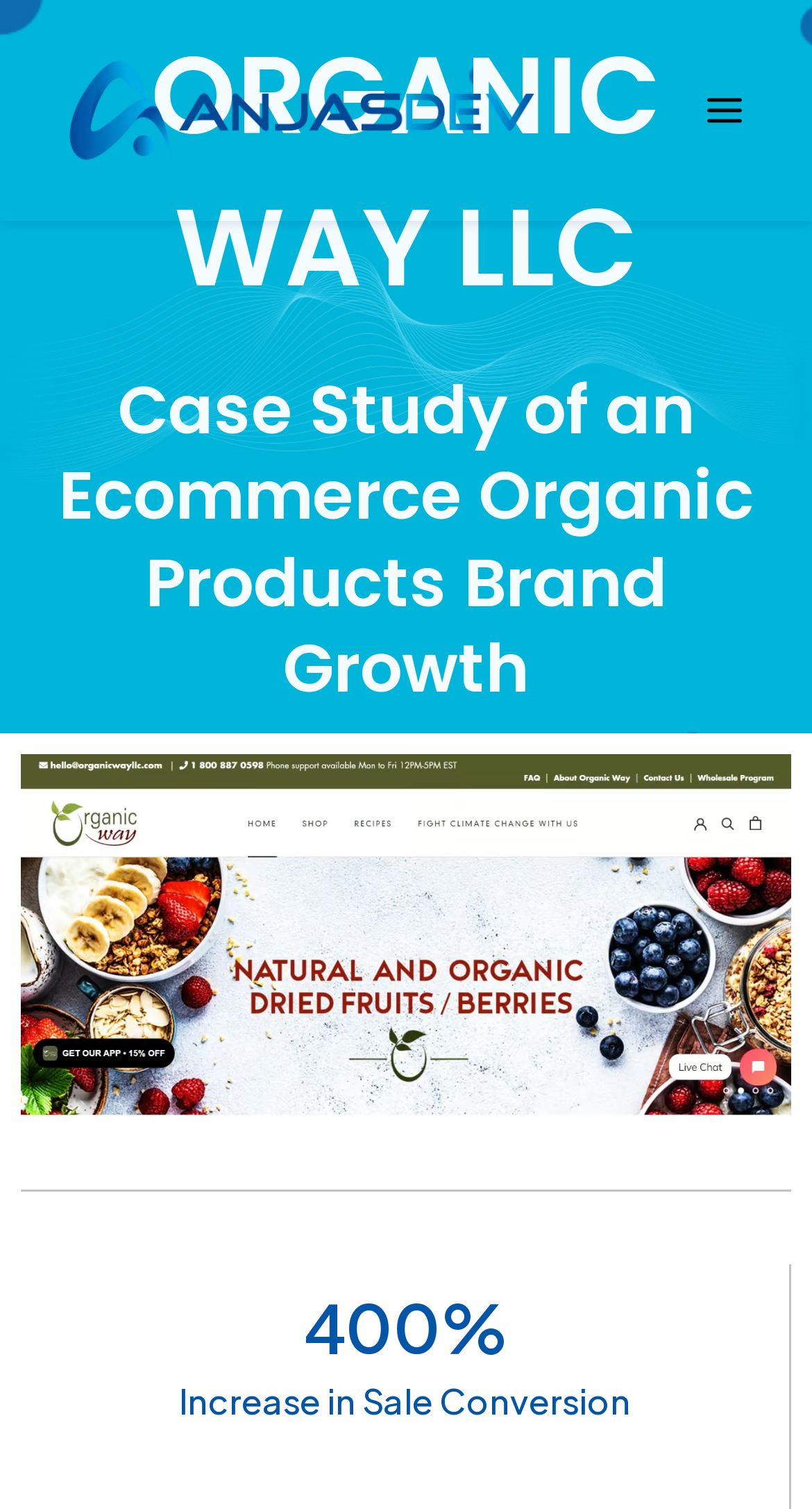Use the information in the screenshot to answer the question comprehensively: What is the percentage increase in sale conversion?

The percentage increase in sale conversion can be found in the heading element with a bounding box of [0.051, 0.852, 0.946, 0.909], which is '400%'. This is mentioned alongside the text 'Increase in Sale Conversion' in the webpage.